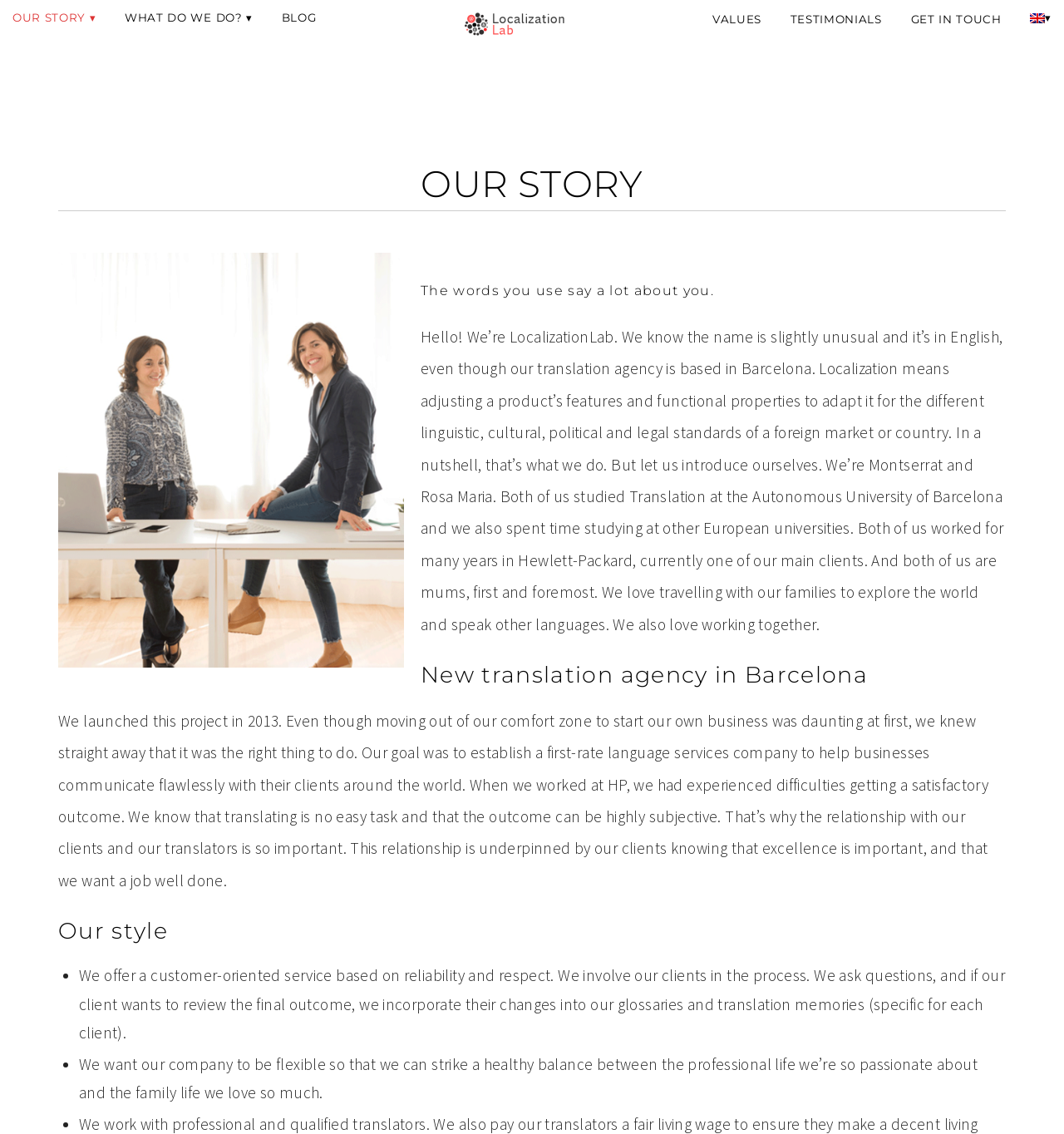Offer a detailed account of what is visible on the webpage.

The webpage is about LocalizationLab, a translation agency based in Barcelona. At the top, there is a header section with several links, including "OUR STORY", "WHAT DO WE DO?", "BLOG", "LocalizationLab" with an accompanying image, "VALUES", "TESTIMONIALS", "GET IN TOUCH", and "English" with an accompanying image. 

Below the header section, there is a main content area with several headings and paragraphs. The first heading is "OUR STORY", followed by a subheading "The words you use say a lot about you." The subsequent paragraph introduces the founders of LocalizationLab, Montserrat and Rosa Maria, and describes their background and experience in the translation industry.

Further down, there is another heading "New translation agency in Barcelona", followed by a paragraph describing the launch of the agency in 2013 and their goal to establish a high-quality language services company. 

The next section is headed "Our style", which lists two key aspects of their service: a customer-oriented approach based on reliability and respect, and a flexible approach to balance professional and family life.